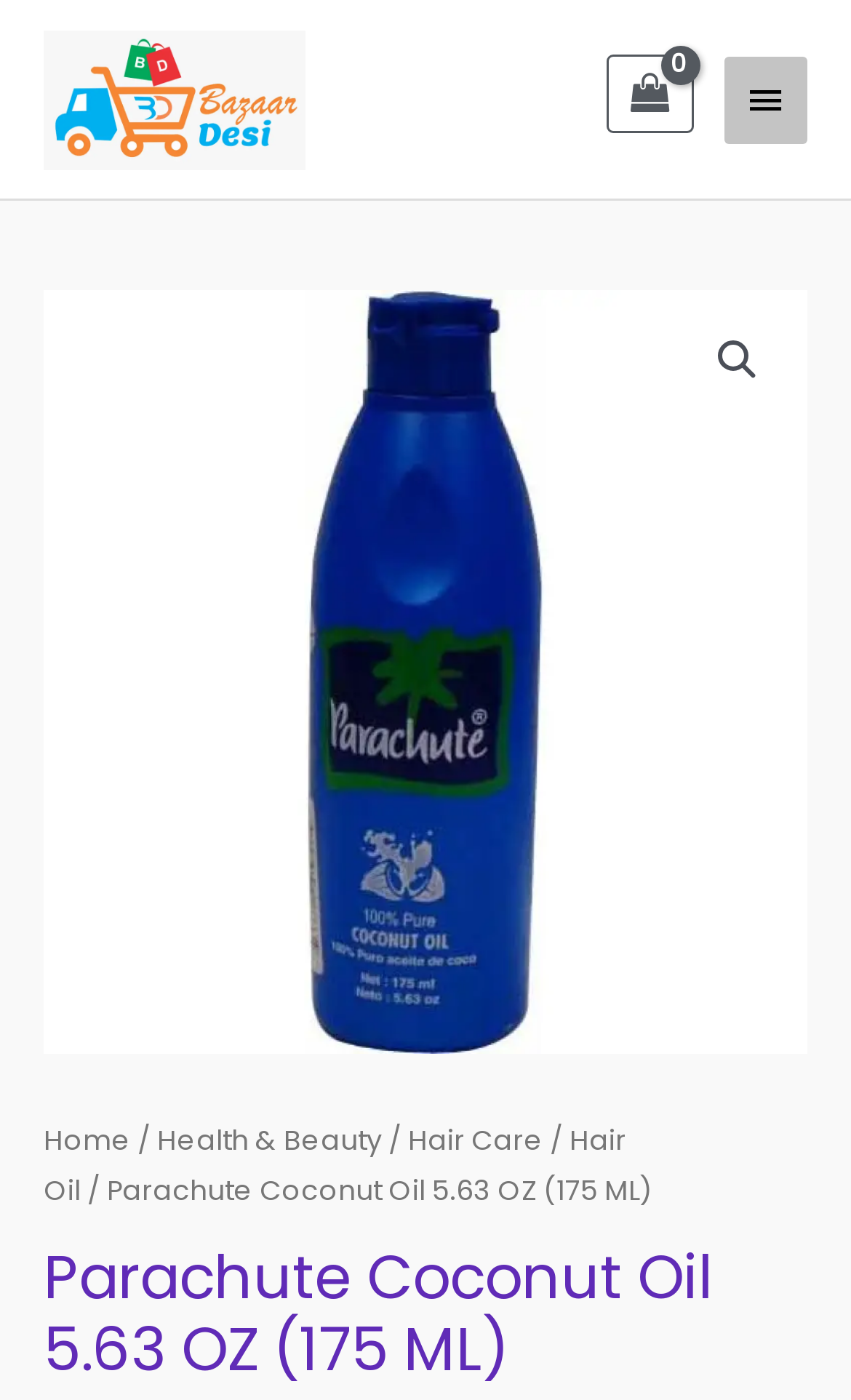Using the given element description, provide the bounding box coordinates (top-left x, top-left y, bottom-right x, bottom-right y) for the corresponding UI element in the screenshot: Main Menu

[0.851, 0.041, 0.949, 0.103]